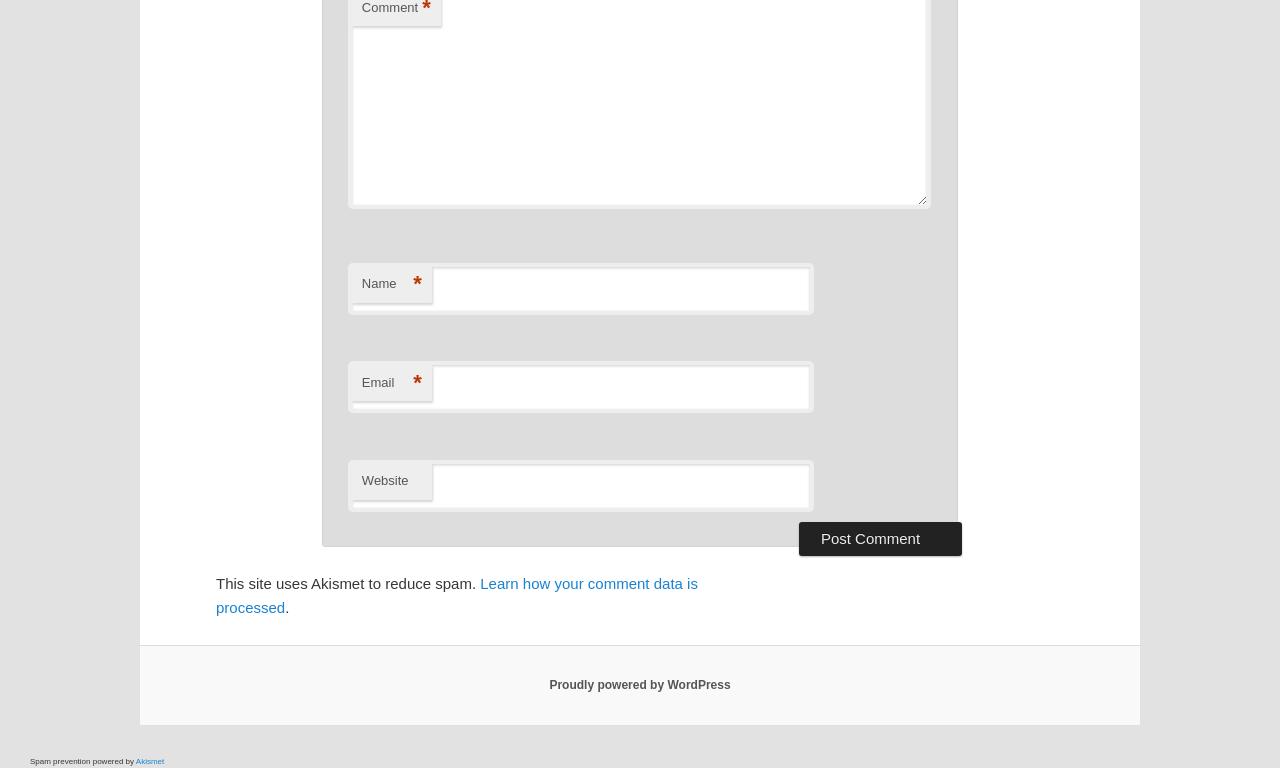Identify the bounding box coordinates for the UI element that matches this description: "Proudly powered by WordPress".

[0.429, 0.883, 0.571, 0.901]